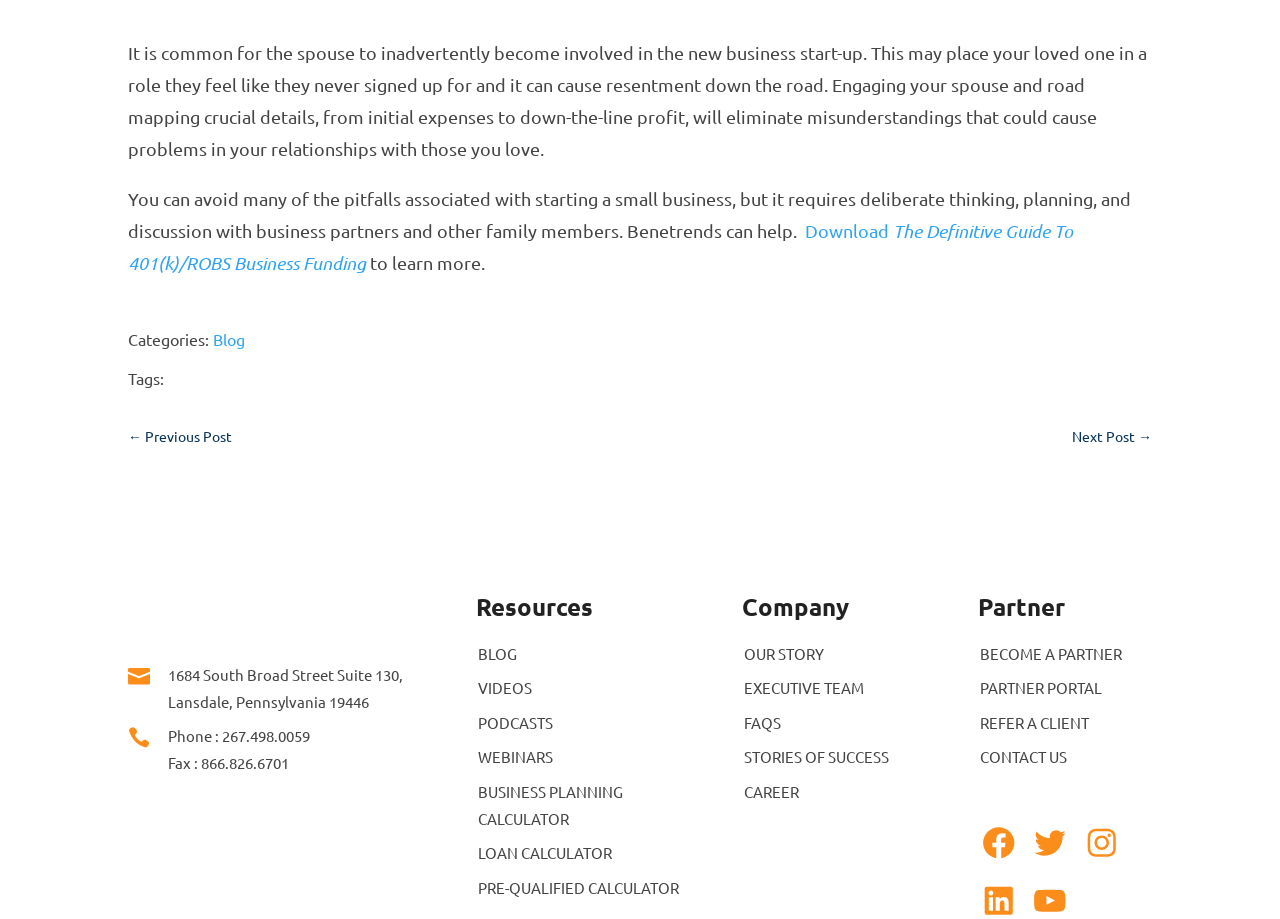Please determine the bounding box coordinates of the element to click in order to execute the following instruction: "Go to the previous post". The coordinates should be four float numbers between 0 and 1, specified as [left, top, right, bottom].

[0.1, 0.459, 0.181, 0.49]